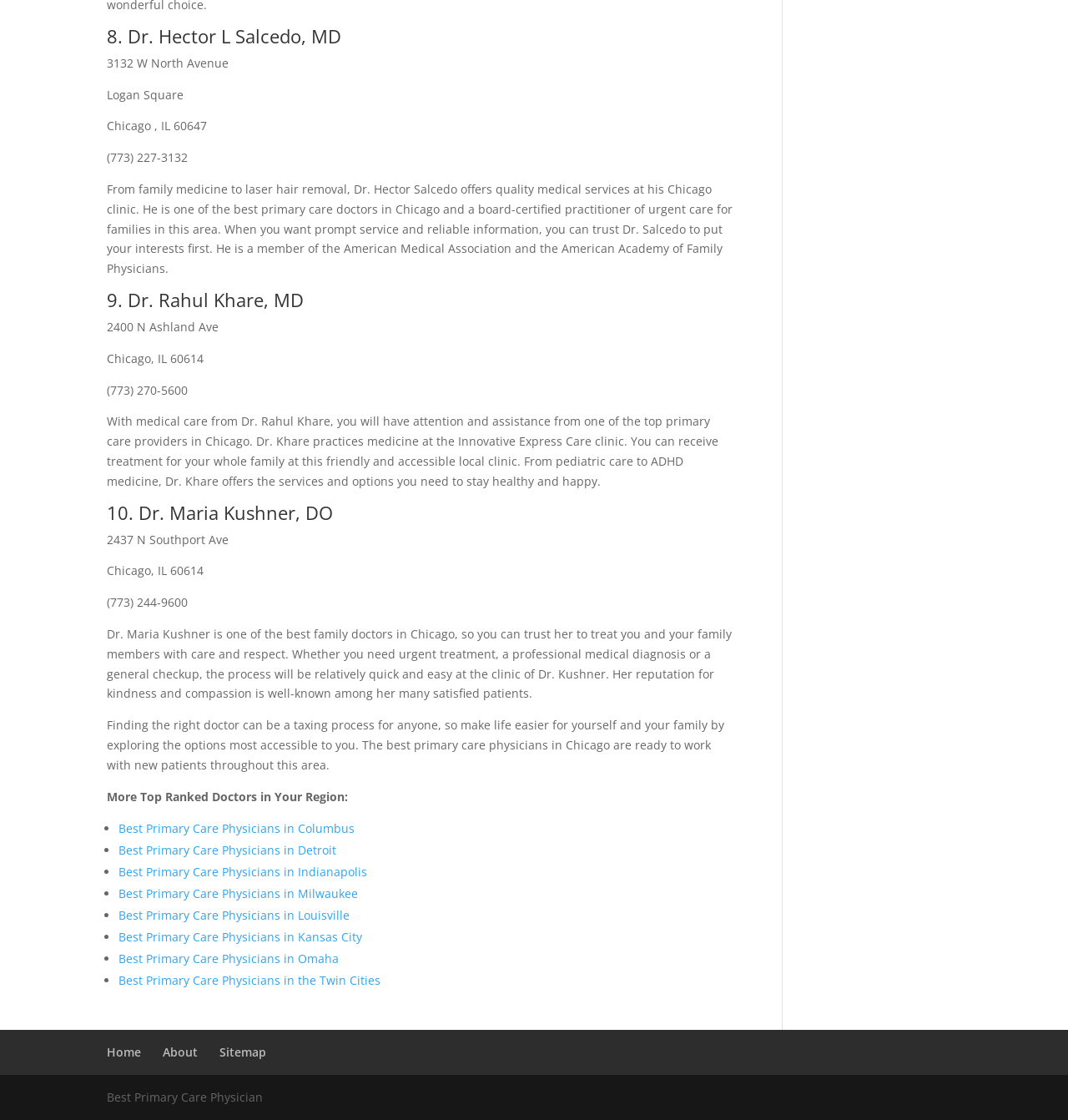Using the details in the image, give a detailed response to the question below:
What is the phone number of Dr. Maria Kushner's clinic?

The phone number of Dr. Maria Kushner's clinic is (773) 244-9600, which can be found in the StaticText element with the text '(773) 244-9600'.